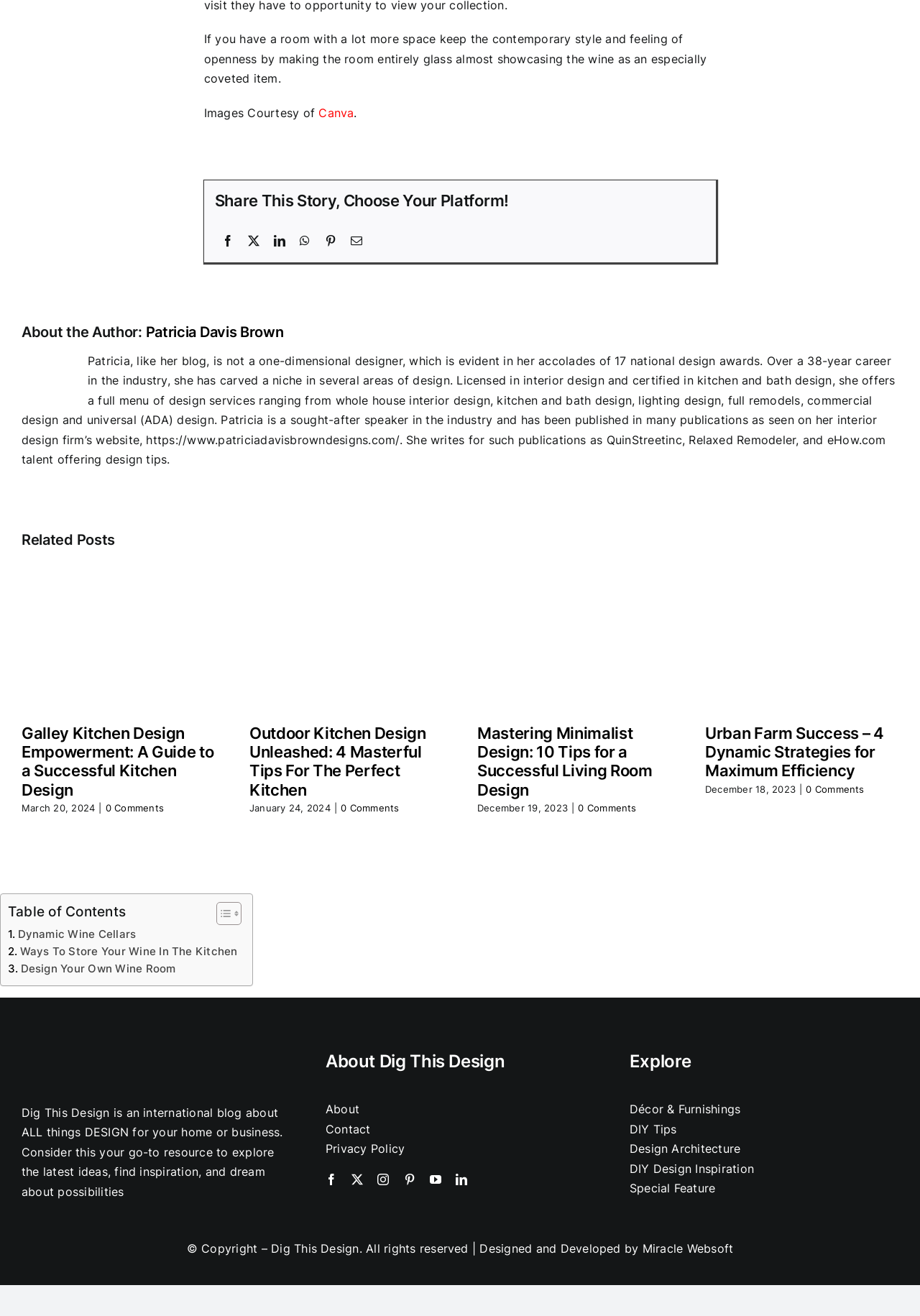Specify the bounding box coordinates of the area to click in order to execute this command: 'Explore the blog about ALL things DESIGN'. The coordinates should consist of four float numbers ranging from 0 to 1, and should be formatted as [left, top, right, bottom].

[0.684, 0.799, 0.977, 0.815]